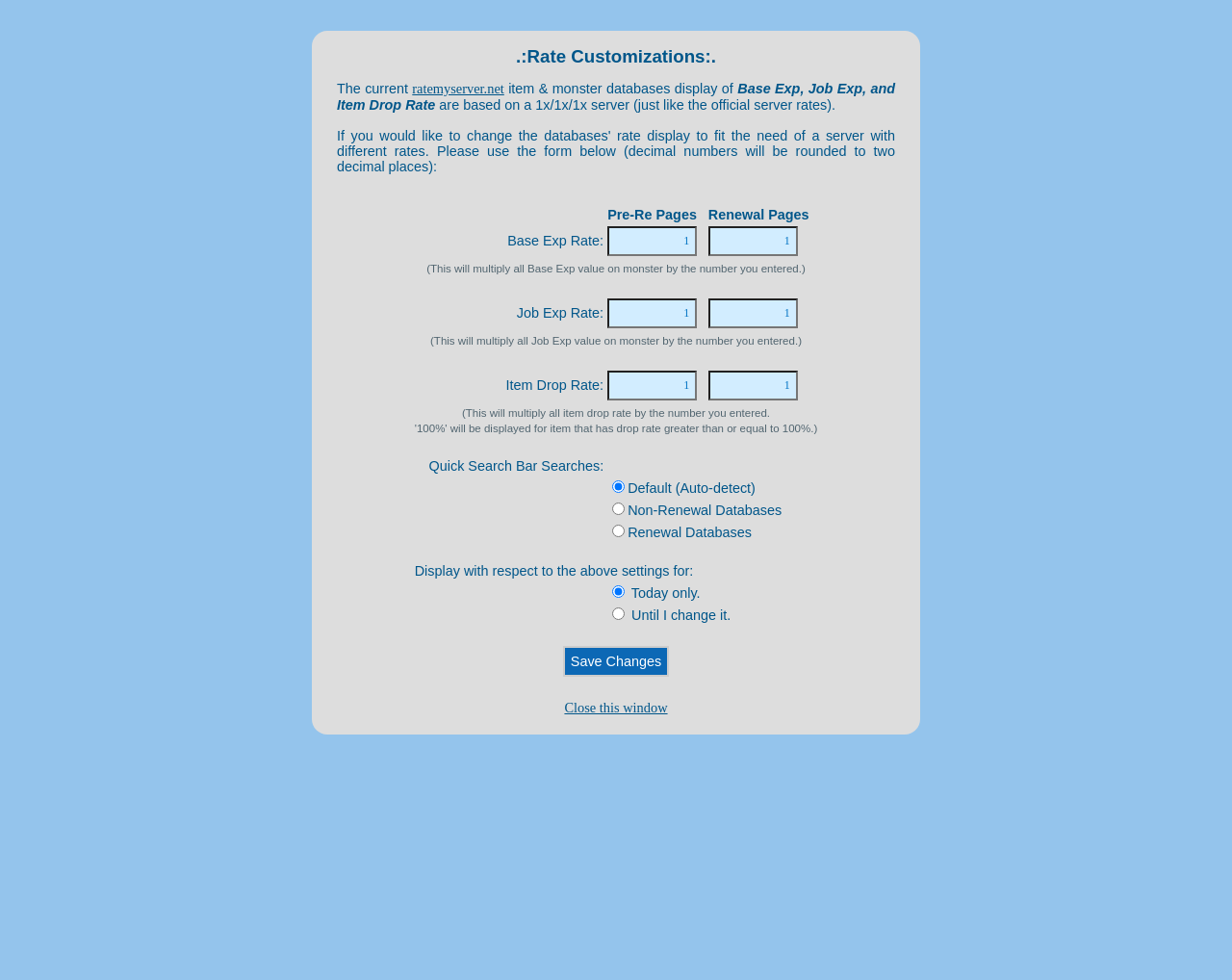Find the bounding box coordinates of the element you need to click on to perform this action: 'Click Save Changes'. The coordinates should be represented by four float values between 0 and 1, in the format [left, top, right, bottom].

[0.457, 0.659, 0.543, 0.69]